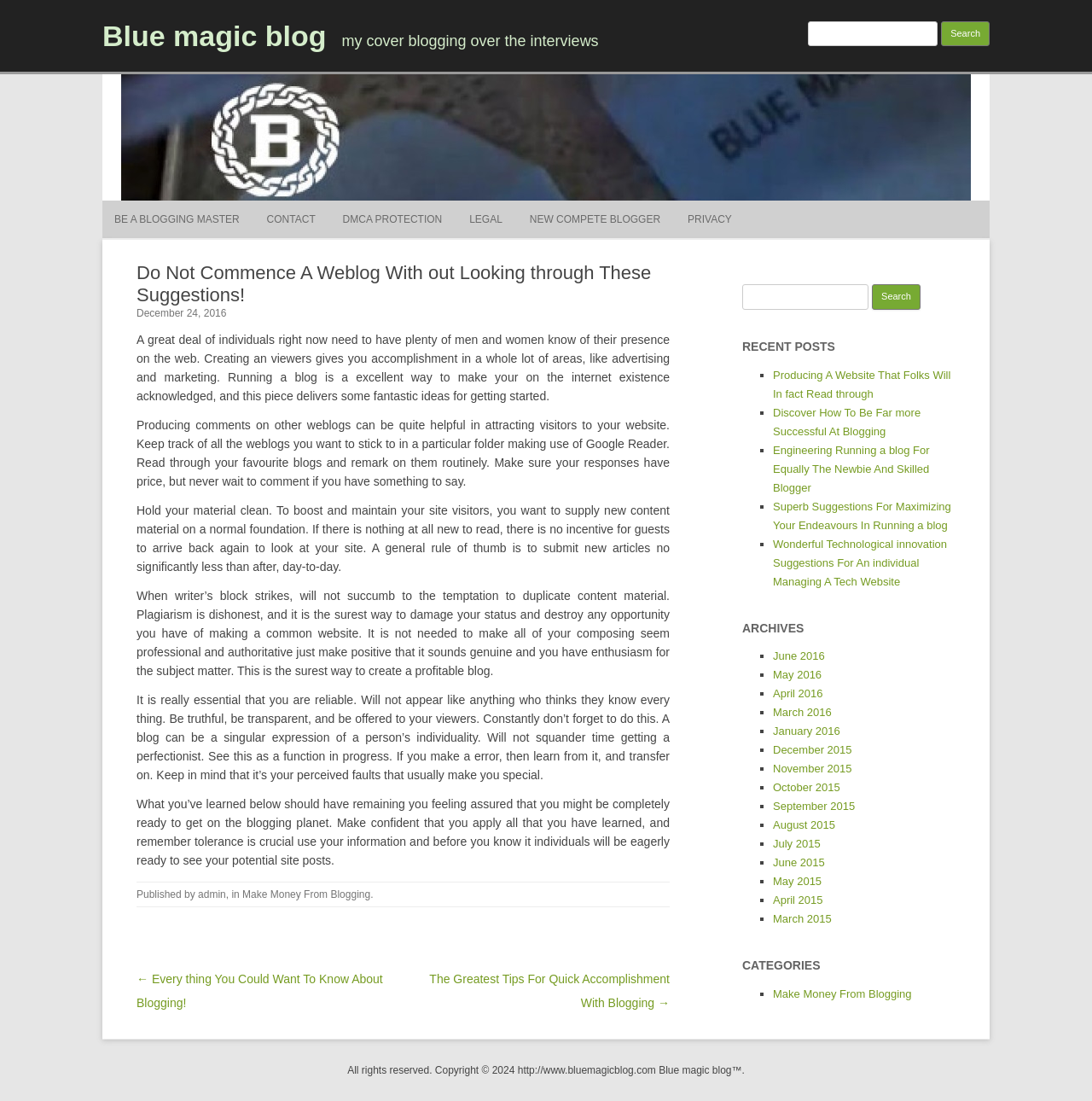Locate the bounding box of the UI element described in the following text: "Legal".

[0.43, 0.182, 0.46, 0.217]